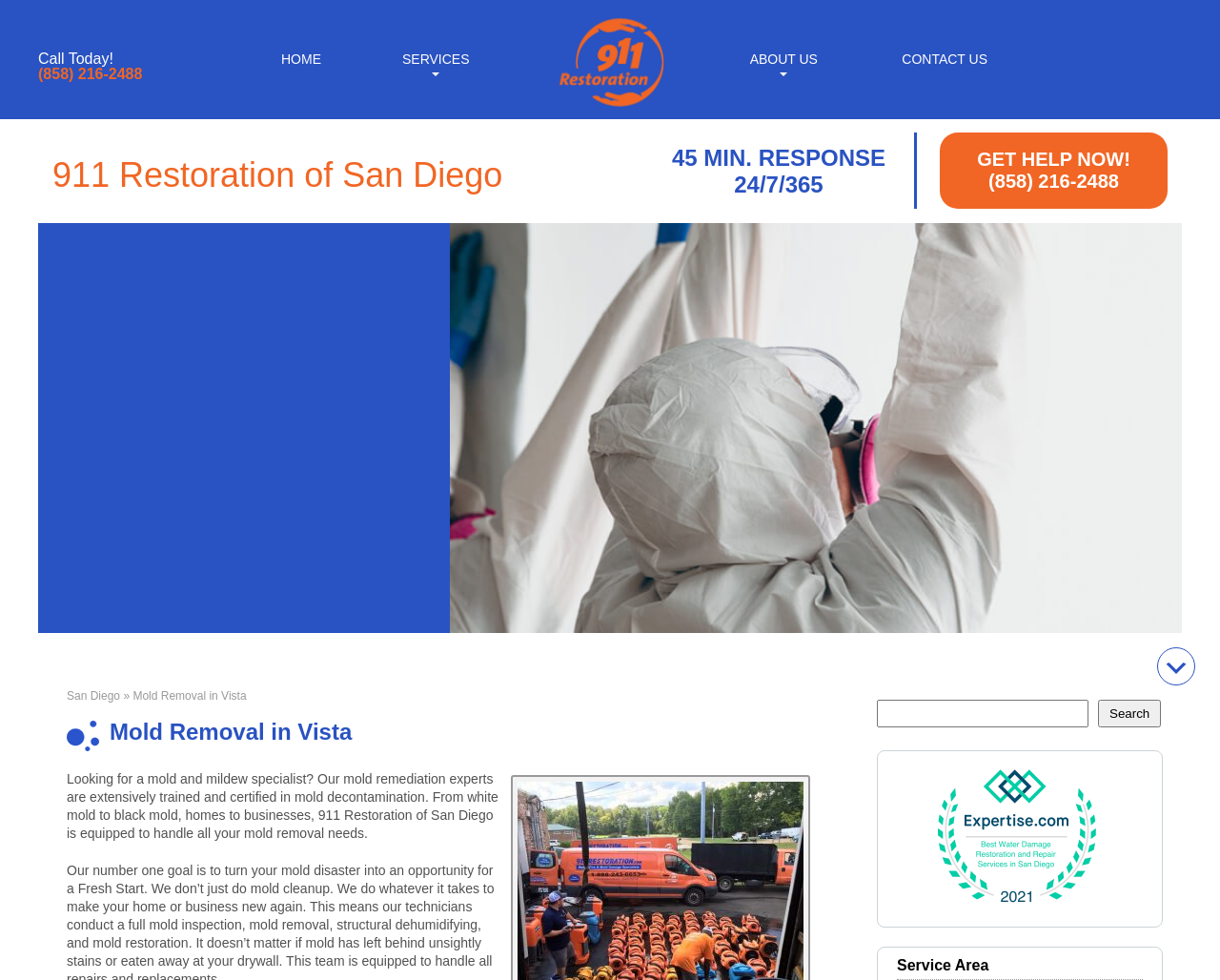Identify the bounding box for the UI element described as: "alt="Fire Damage Restoration Services"". Ensure the coordinates are four float numbers between 0 and 1, formatted as [left, top, right, bottom].

[0.735, 0.776, 0.911, 0.932]